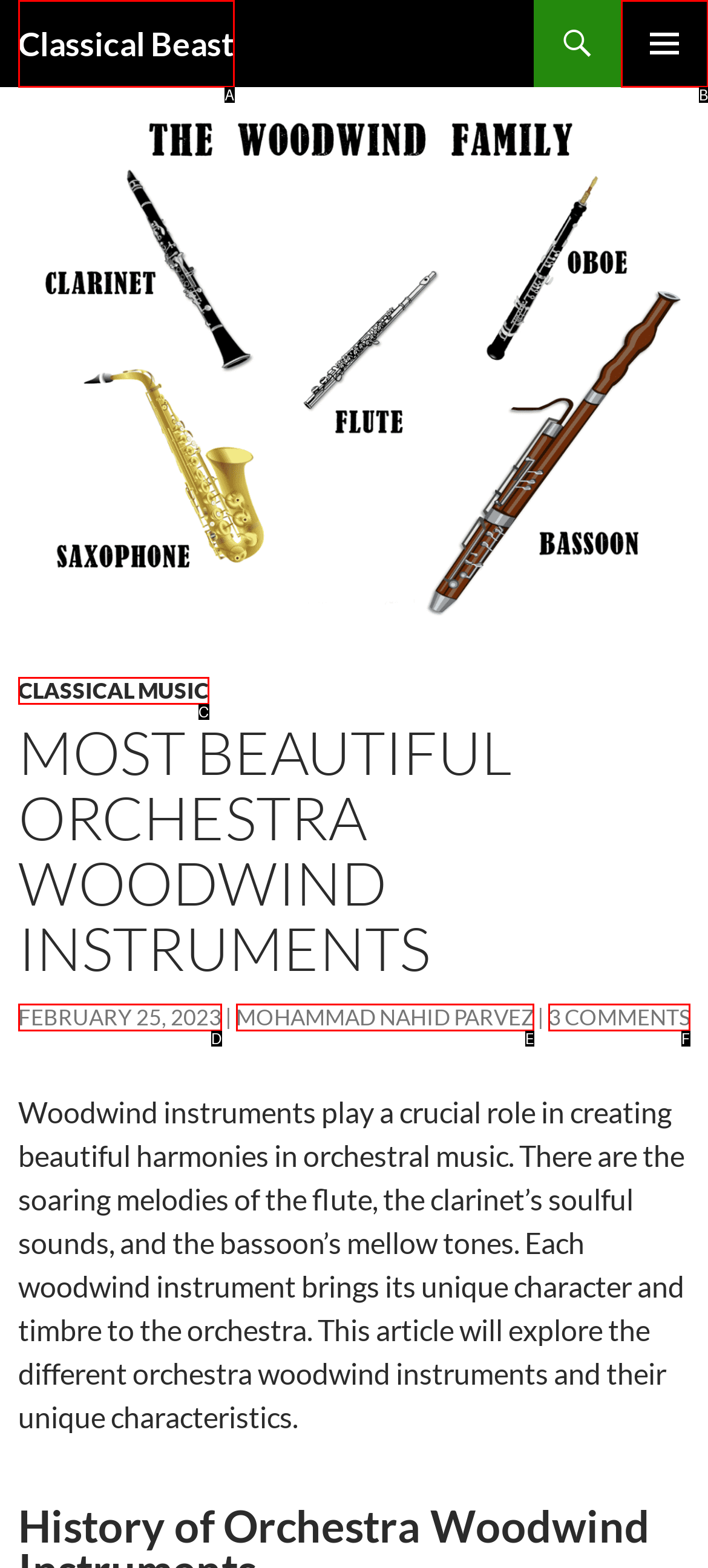Point out the option that best suits the description: Mohammad Nahid Parvez
Indicate your answer with the letter of the selected choice.

E